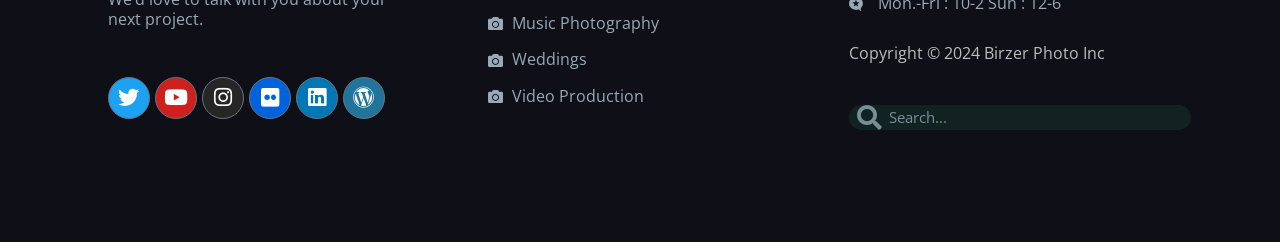Provide a one-word or short-phrase answer to the question:
How many social media platforms are listed?

6